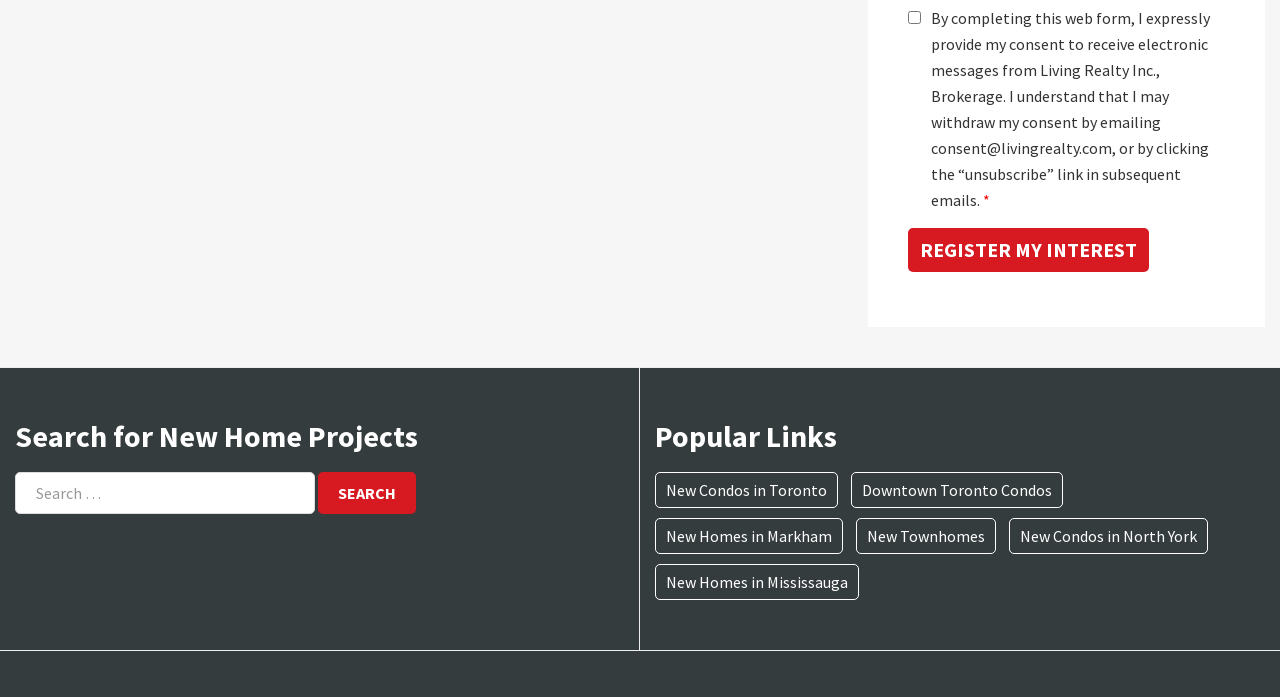Find the bounding box coordinates of the area that needs to be clicked in order to achieve the following instruction: "Click the Register My Interest button". The coordinates should be specified as four float numbers between 0 and 1, i.e., [left, top, right, bottom].

[0.71, 0.326, 0.898, 0.39]